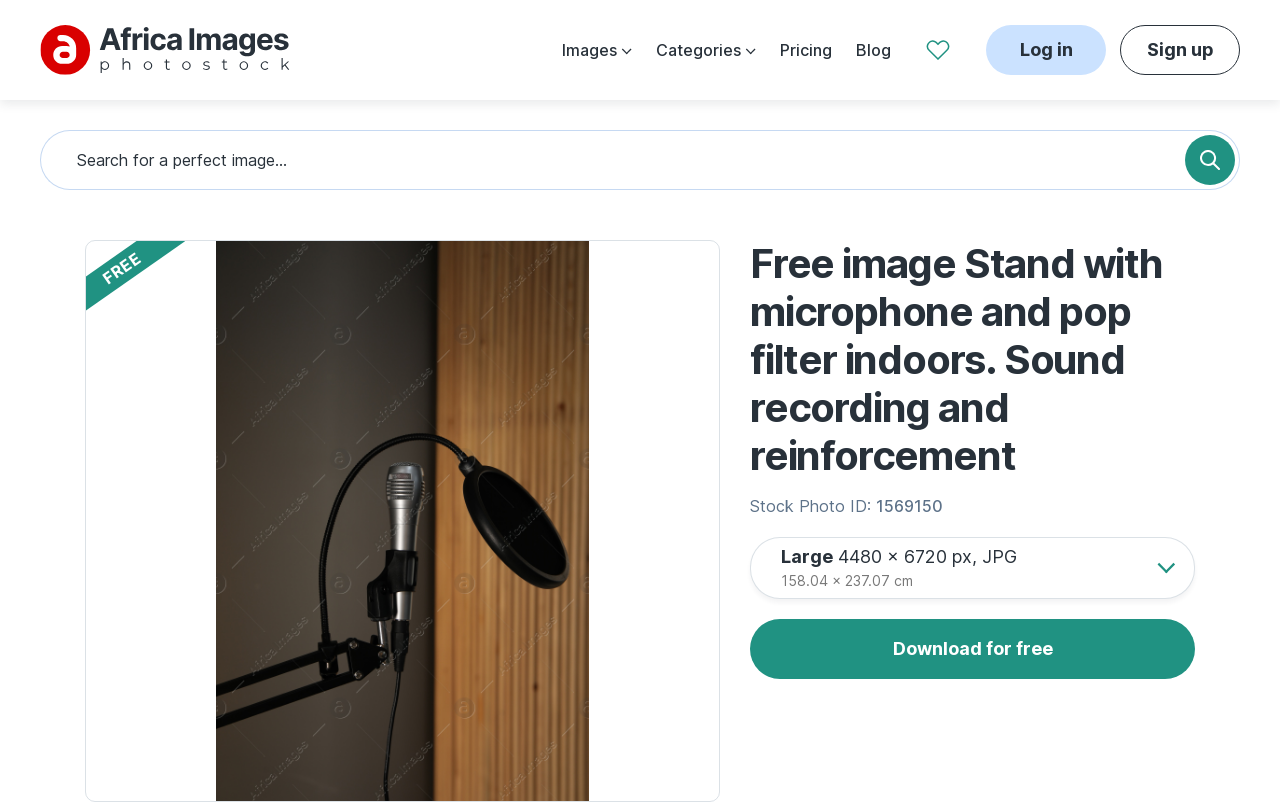Describe all visible elements and their arrangement on the webpage.

This webpage appears to be a stock photo download page. At the top left, there is a small logo image and a link to the homepage. Below the logo, there are several navigation links, including "Images", "Categories", "Pricing", and "Blog", each accompanied by a small icon. 

To the right of the navigation links, there are two buttons, "Log in" and "Sign up". Below these buttons, there is a search bar with a placeholder text "Search for a perfect image...". 

The main content of the page is a large image of a stand with a microphone and pop filter indoors, which is the stock photo being showcased. Above the image, there is a "FREE" label. Below the image, there is a heading that describes the image, followed by the stock photo ID "1569150". 

Further down, there are details about the image, including its size in pixels, resolution, and dimensions in centimeters. There is also a "Download for free" button. At the bottom right, there is a small icon.